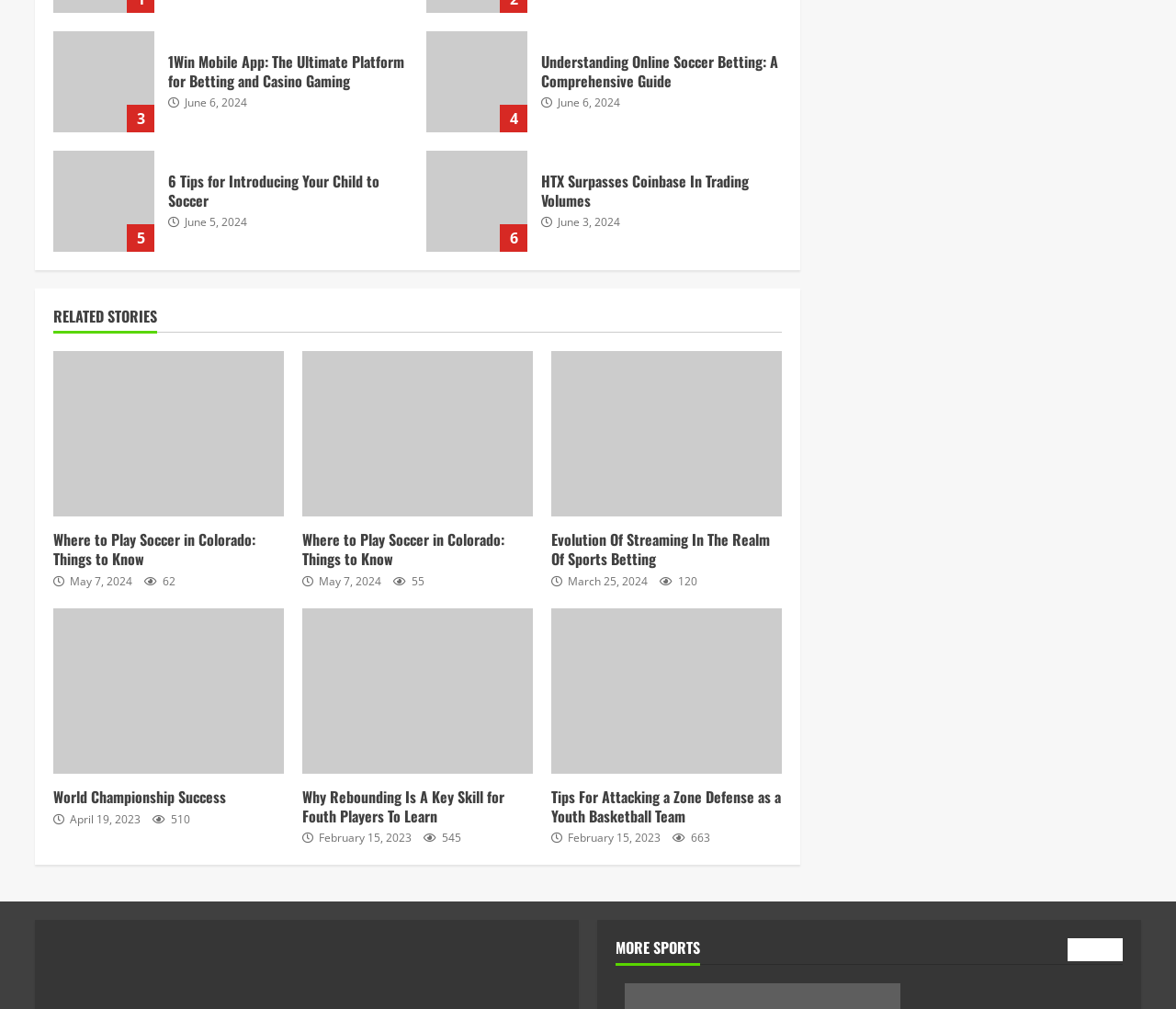Please indicate the bounding box coordinates for the clickable area to complete the following task: "Check the news about HTX surpassing Coinbase in trading volumes". The coordinates should be specified as four float numbers between 0 and 1, i.e., [left, top, right, bottom].

[0.46, 0.17, 0.665, 0.208]